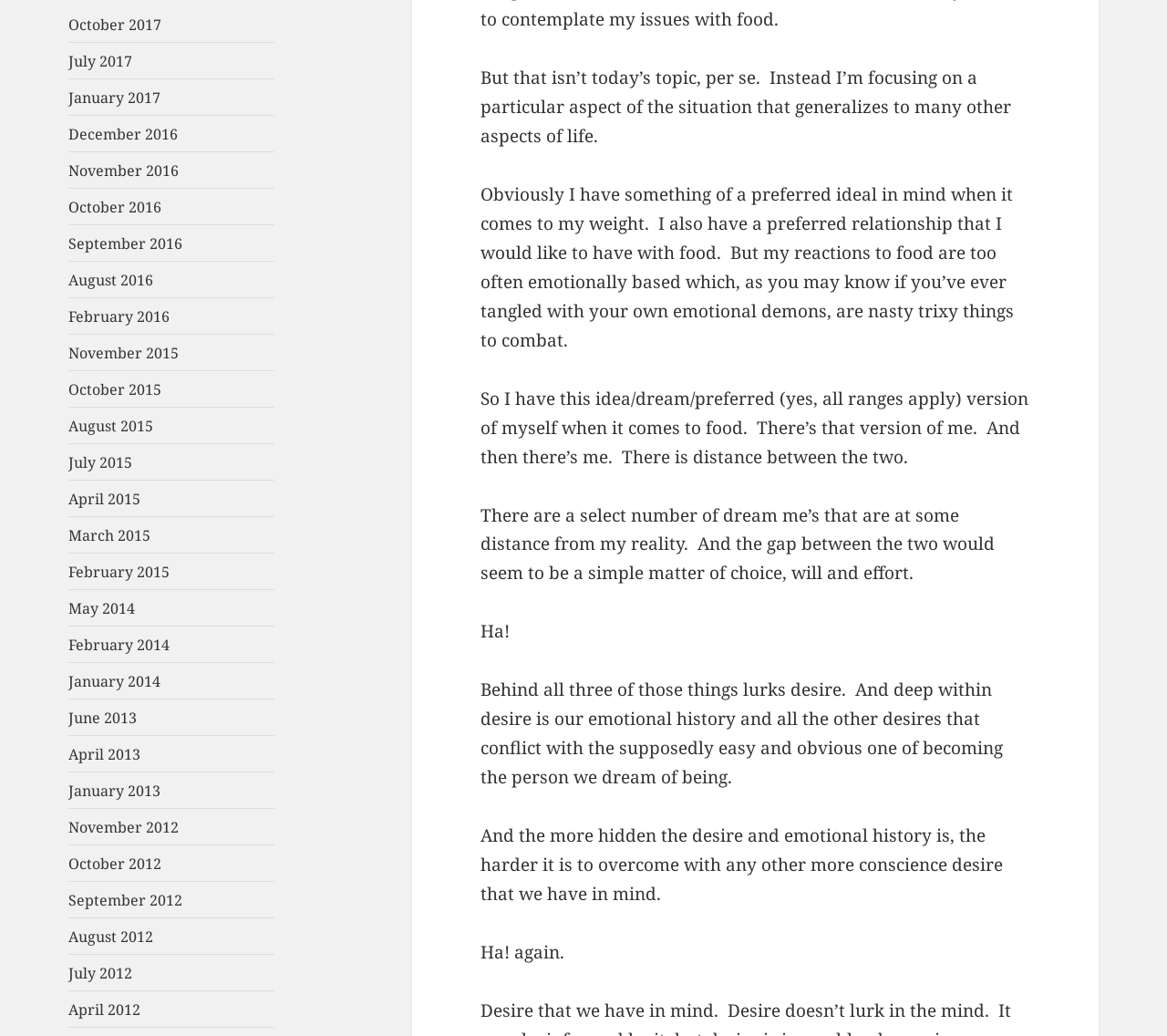What is the topic of the webpage?
Refer to the image and respond with a one-word or short-phrase answer.

Food and emotions